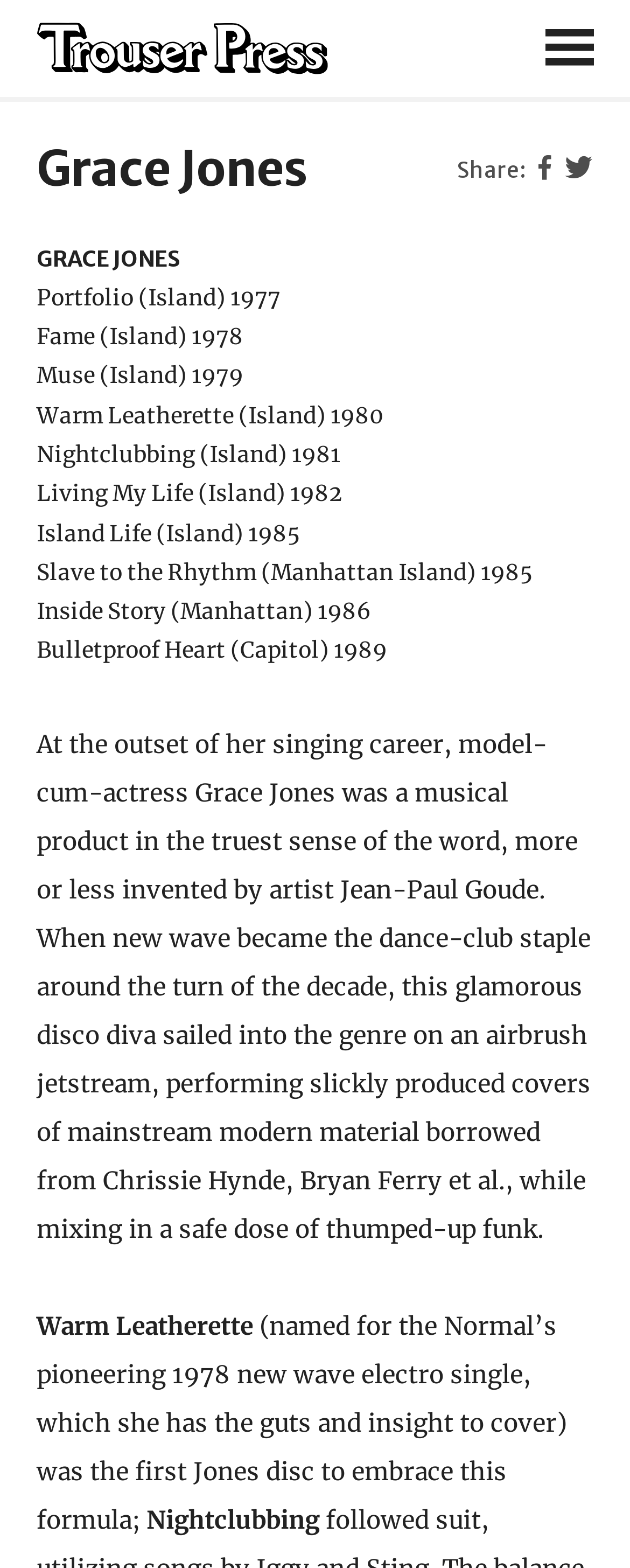Explain the webpage's layout and main content in detail.

The webpage is about Grace Jones, a model-cum-actress and singer. At the top, there is a link to "Trouser Press" accompanied by an image with the same name. Below this, there is a header section with a heading that reads "Grace Jones". 

To the right of the header, there are several lines of text, each listing one of Grace Jones' albums, including "Portfolio", "Fame", "Muse", and others, along with their release years. These album titles are listed in a vertical column, with the earliest releases at the top and the latest at the bottom.

Below the album list, there is a block of text that provides a brief biography of Grace Jones, describing her early singing career and how she transitioned into the new wave genre. This text is followed by two lines that mention specific album titles, "Warm Leatherette" and "Nightclubbing", with additional context about the albums.

Overall, the webpage appears to be a discography or biography page for Grace Jones, providing an overview of her music career and listing her notable albums.